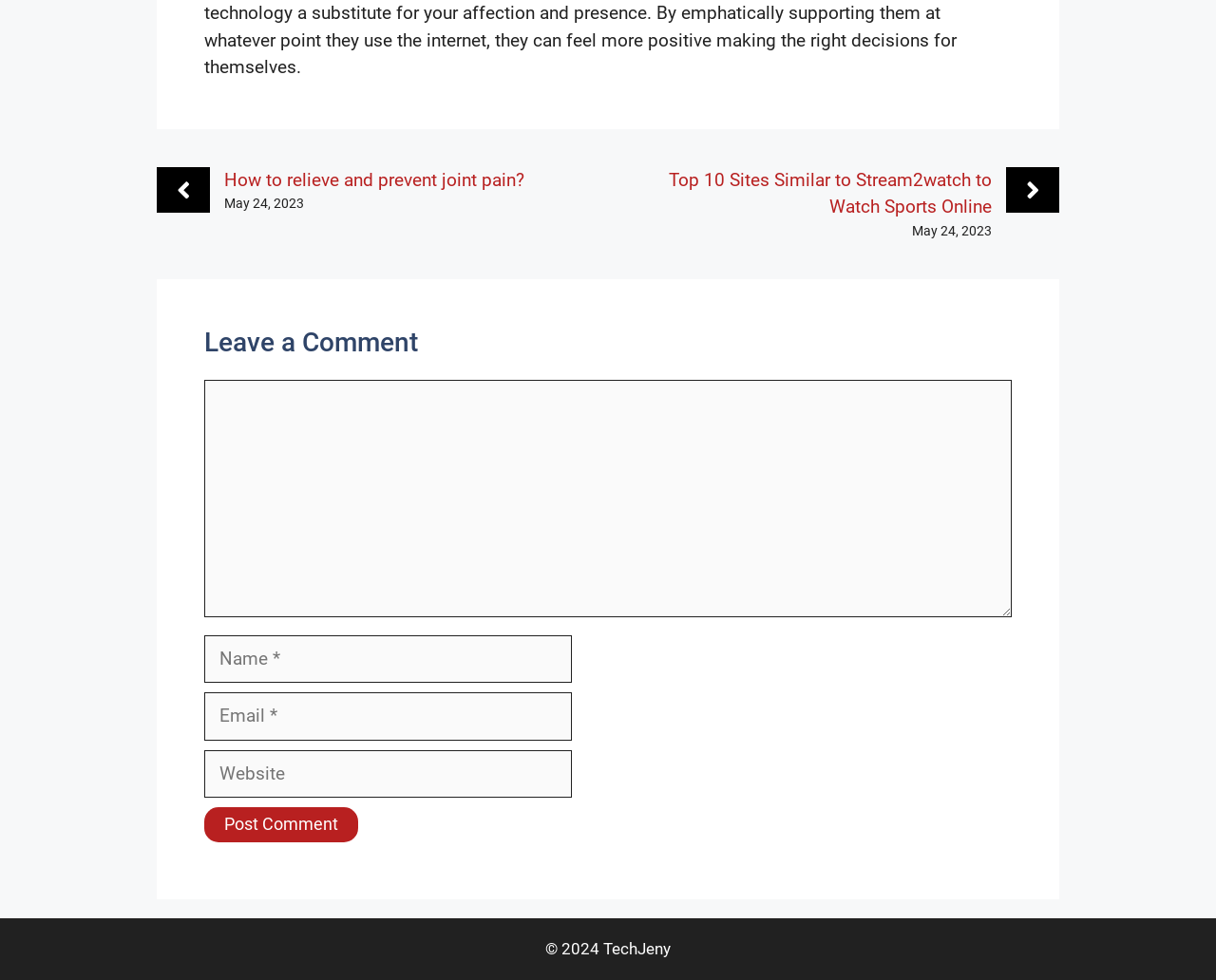How many links are on the webpage?
Based on the content of the image, thoroughly explain and answer the question.

I counted the number of link elements on the webpage, which are 'How to relieve and prevent joint pain?', 'Top 10 Sites Similar to Stream2watch to Watch Sports Online', and three empty links. Therefore, there are 5 links on the webpage.